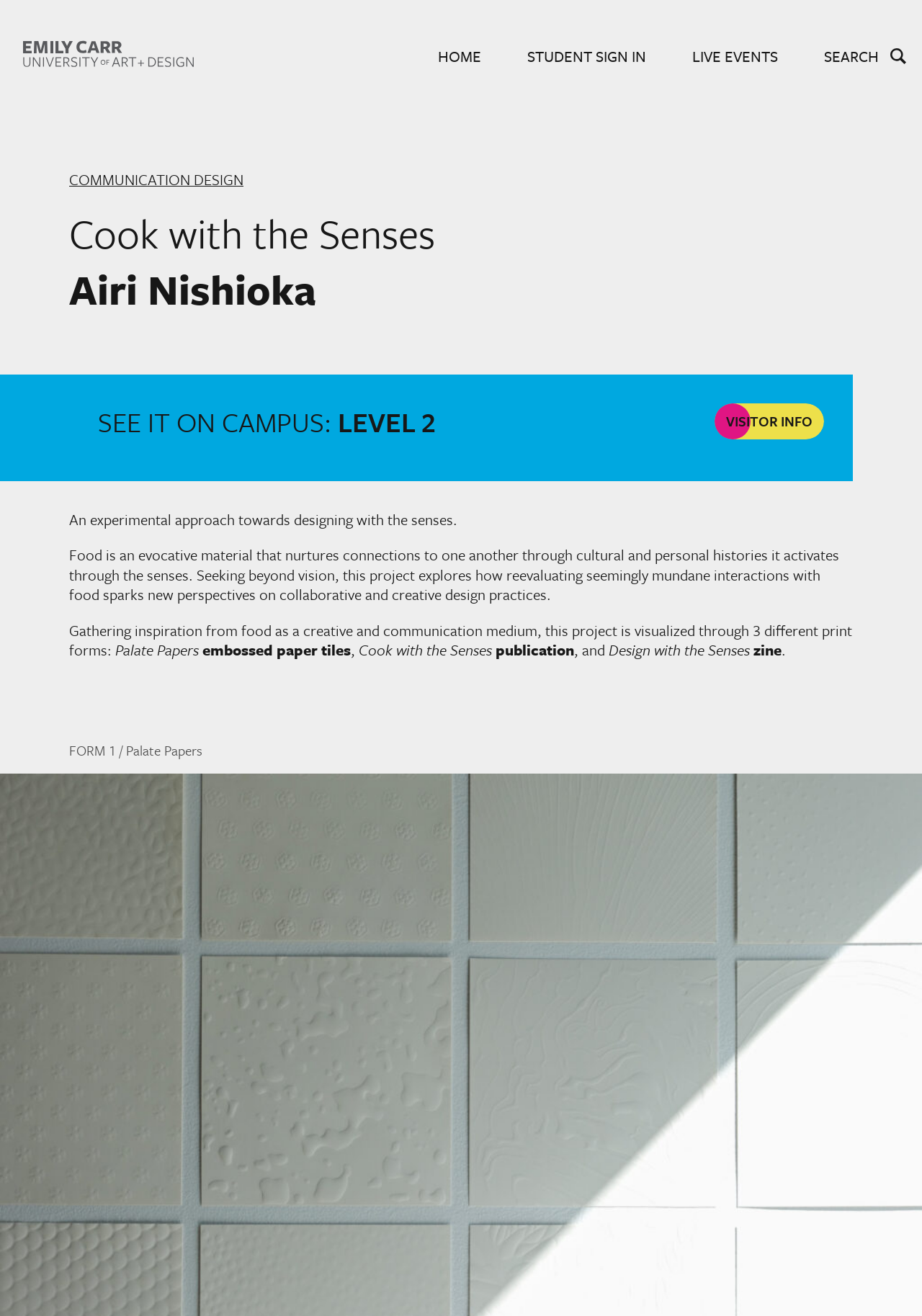Predict the bounding box for the UI component with the following description: "Student Sign In".

[0.572, 0.036, 0.701, 0.049]